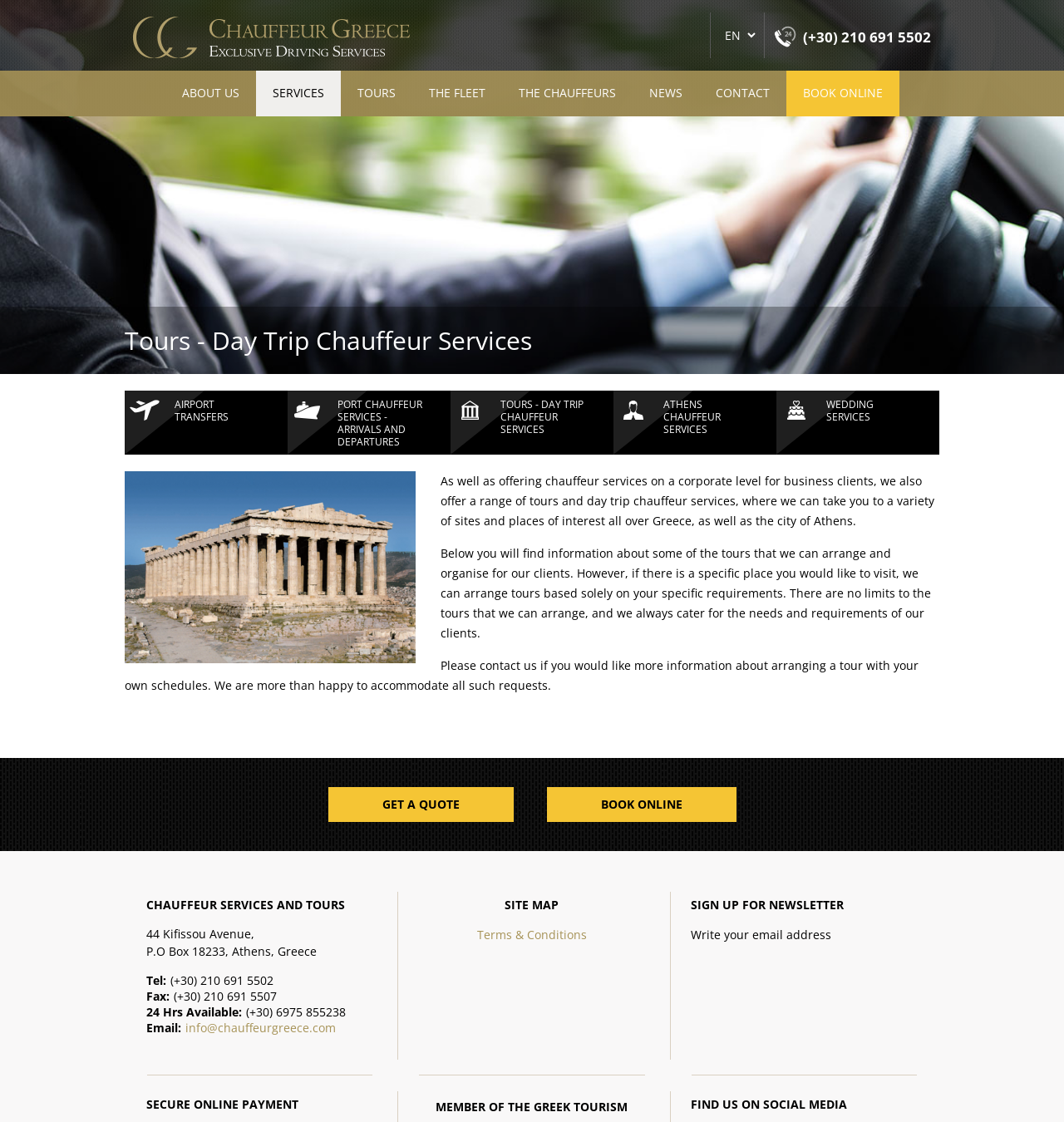Provide the bounding box coordinates of the HTML element this sentence describes: "BOOK ONLINE". The bounding box coordinates consist of four float numbers between 0 and 1, i.e., [left, top, right, bottom].

[0.514, 0.701, 0.692, 0.733]